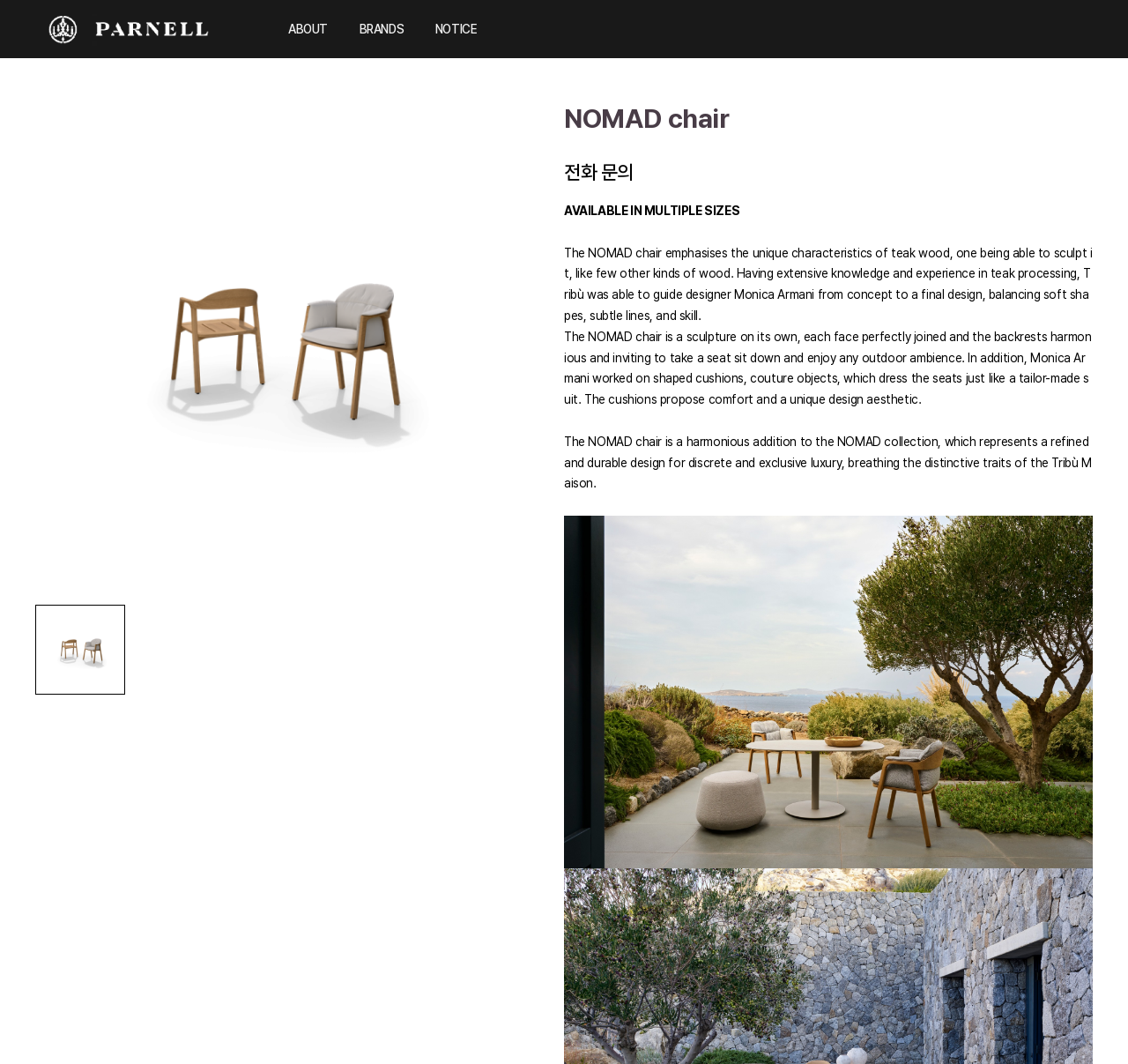How many images are on the webpage?
By examining the image, provide a one-word or phrase answer.

2